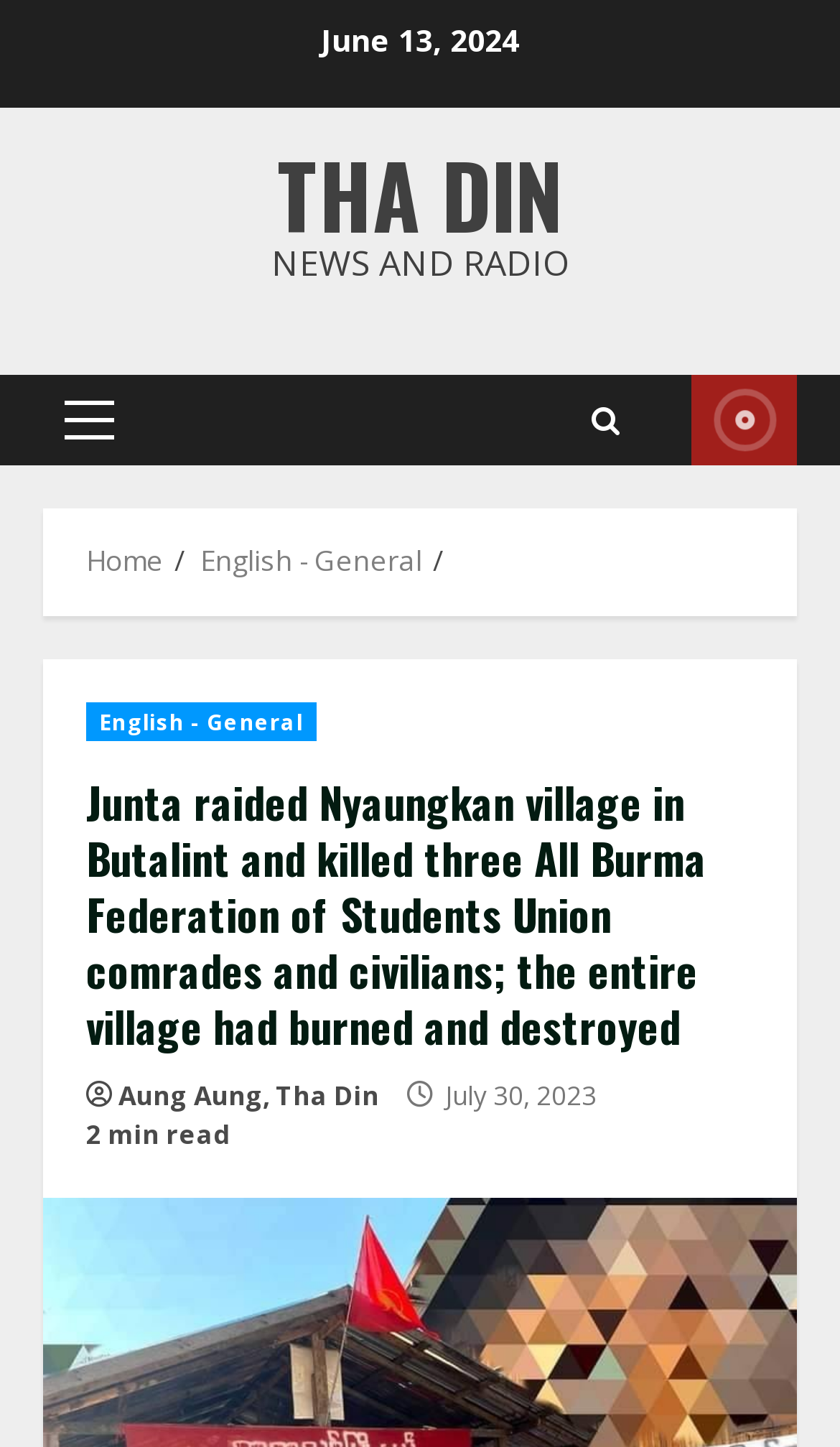How long does it take to read the article?
Provide an in-depth and detailed explanation in response to the question.

I found the reading time of the article by looking at the static text element that says '2 min read' which is located below the main heading of the article.